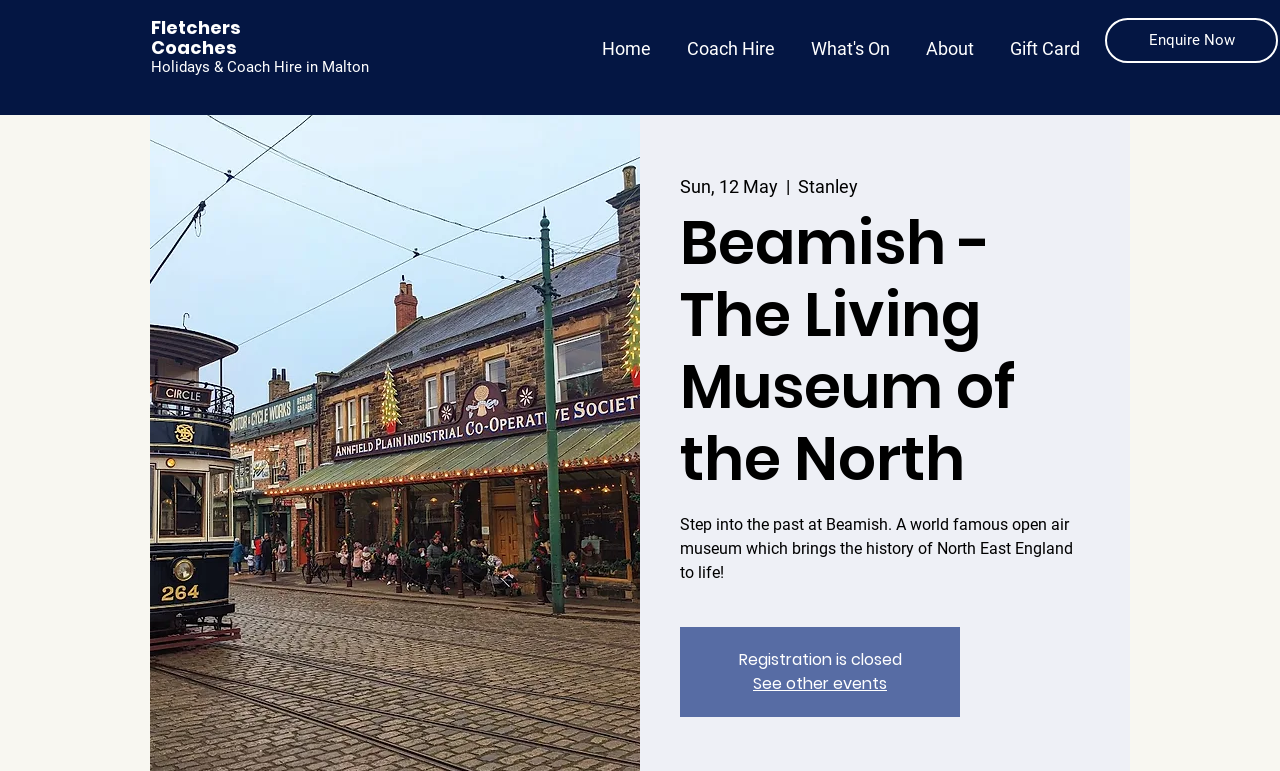Please locate the UI element described by "Coach Hire" and provide its bounding box coordinates.

[0.523, 0.019, 0.62, 0.084]